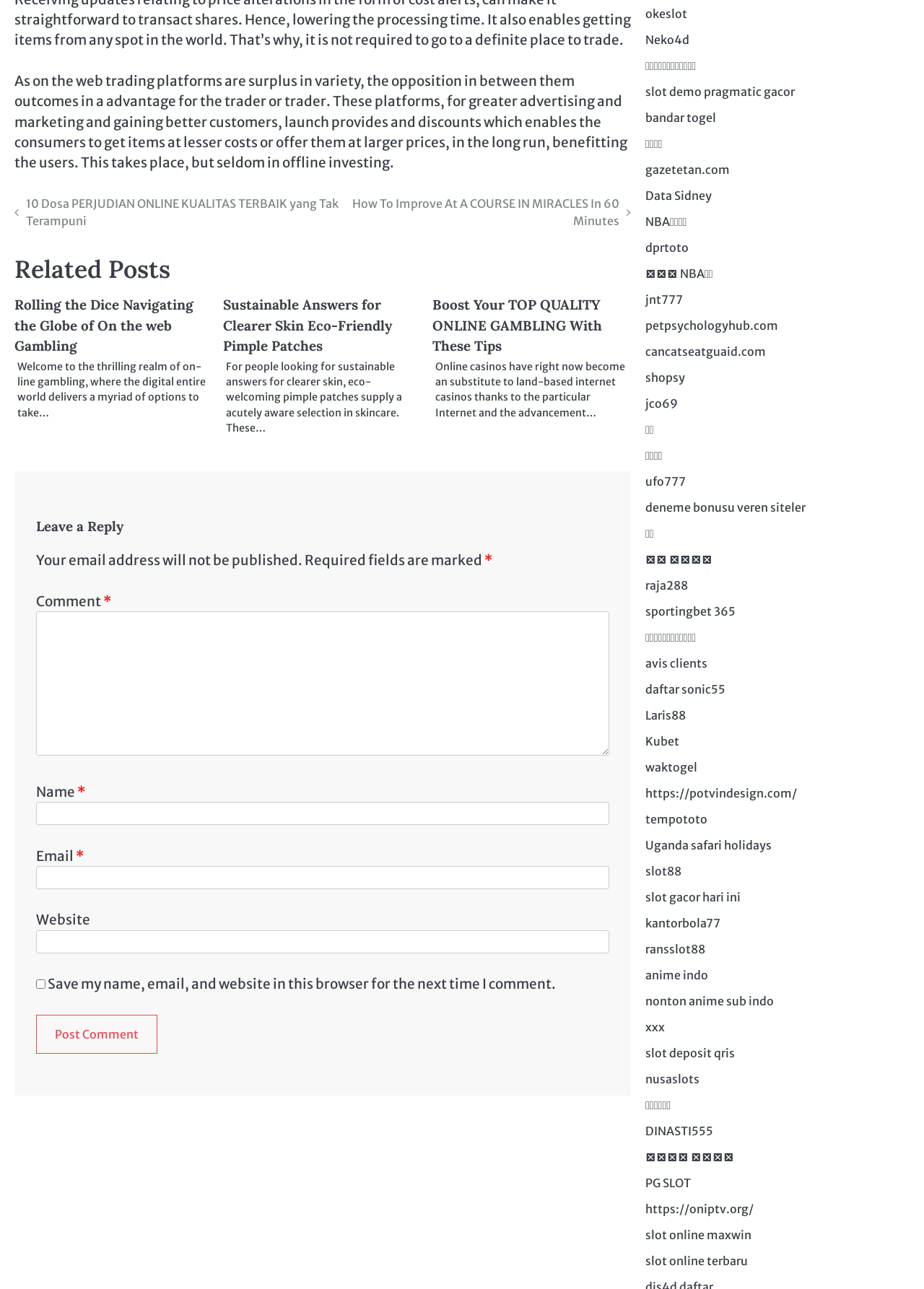Identify the bounding box coordinates of the section to be clicked to complete the task described by the following instruction: "Click on the 'okeslot' link". The coordinates should be four float numbers between 0 and 1, formatted as [left, top, right, bottom].

[0.698, 0.005, 0.744, 0.016]